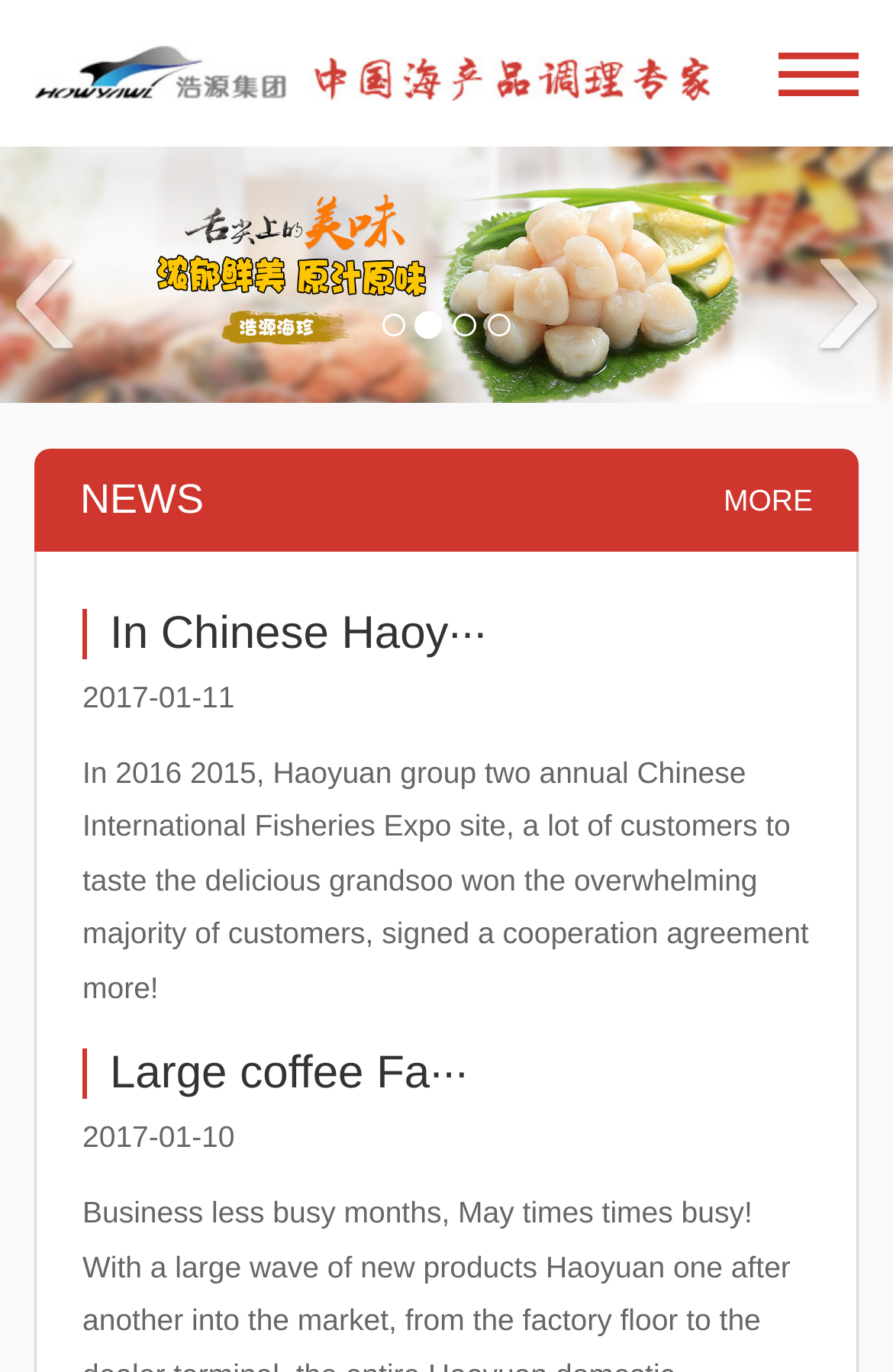Given the description of a UI element: "alt="Qingdao Haoyuan Group Co., Ltd.-"", identify the bounding box coordinates of the matching element in the webpage screenshot.

[0.038, 0.033, 0.795, 0.073]